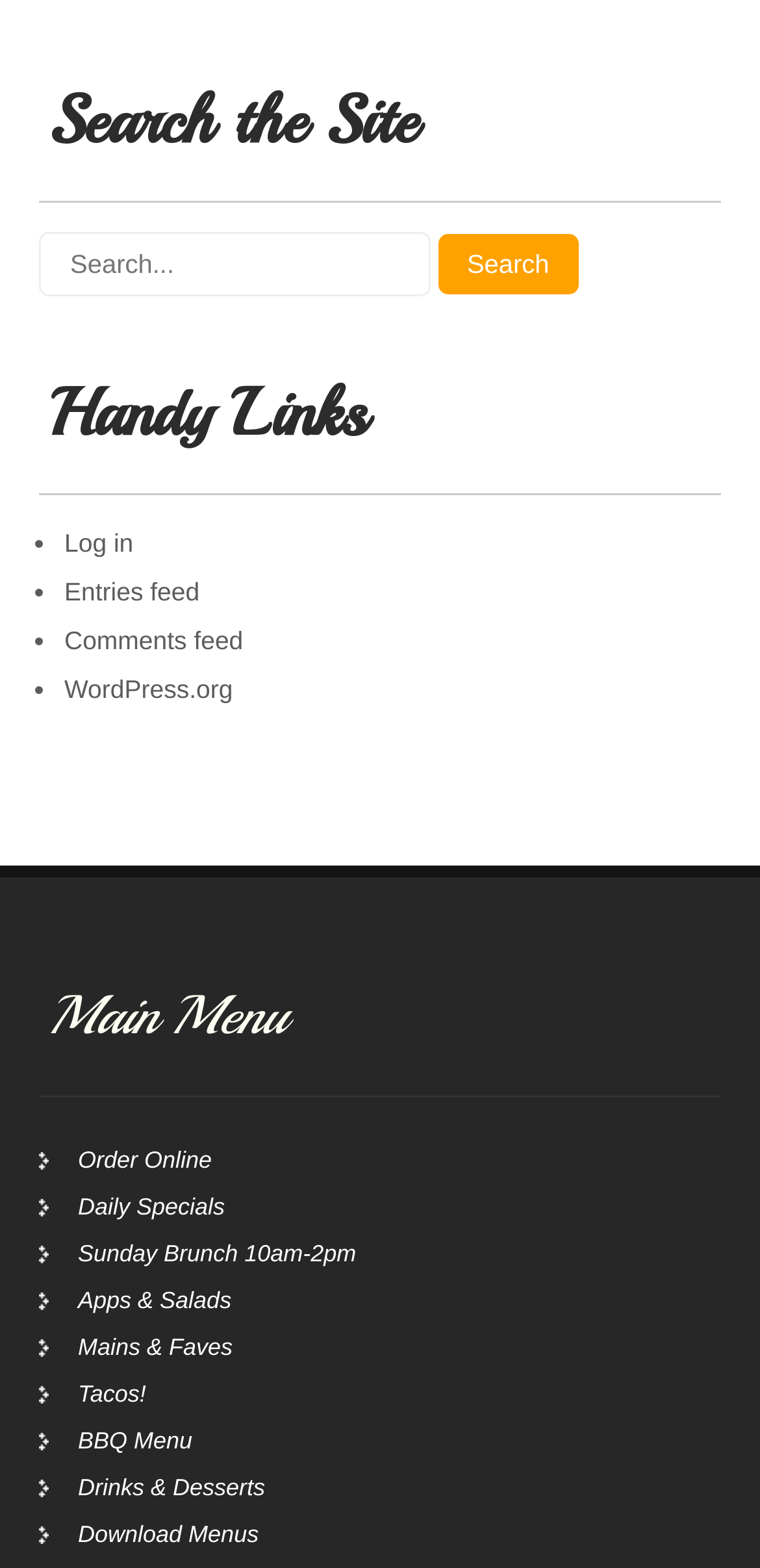Please provide the bounding box coordinates for the element that needs to be clicked to perform the following instruction: "Log in". The coordinates should be given as four float numbers between 0 and 1, i.e., [left, top, right, bottom].

[0.085, 0.337, 0.175, 0.356]